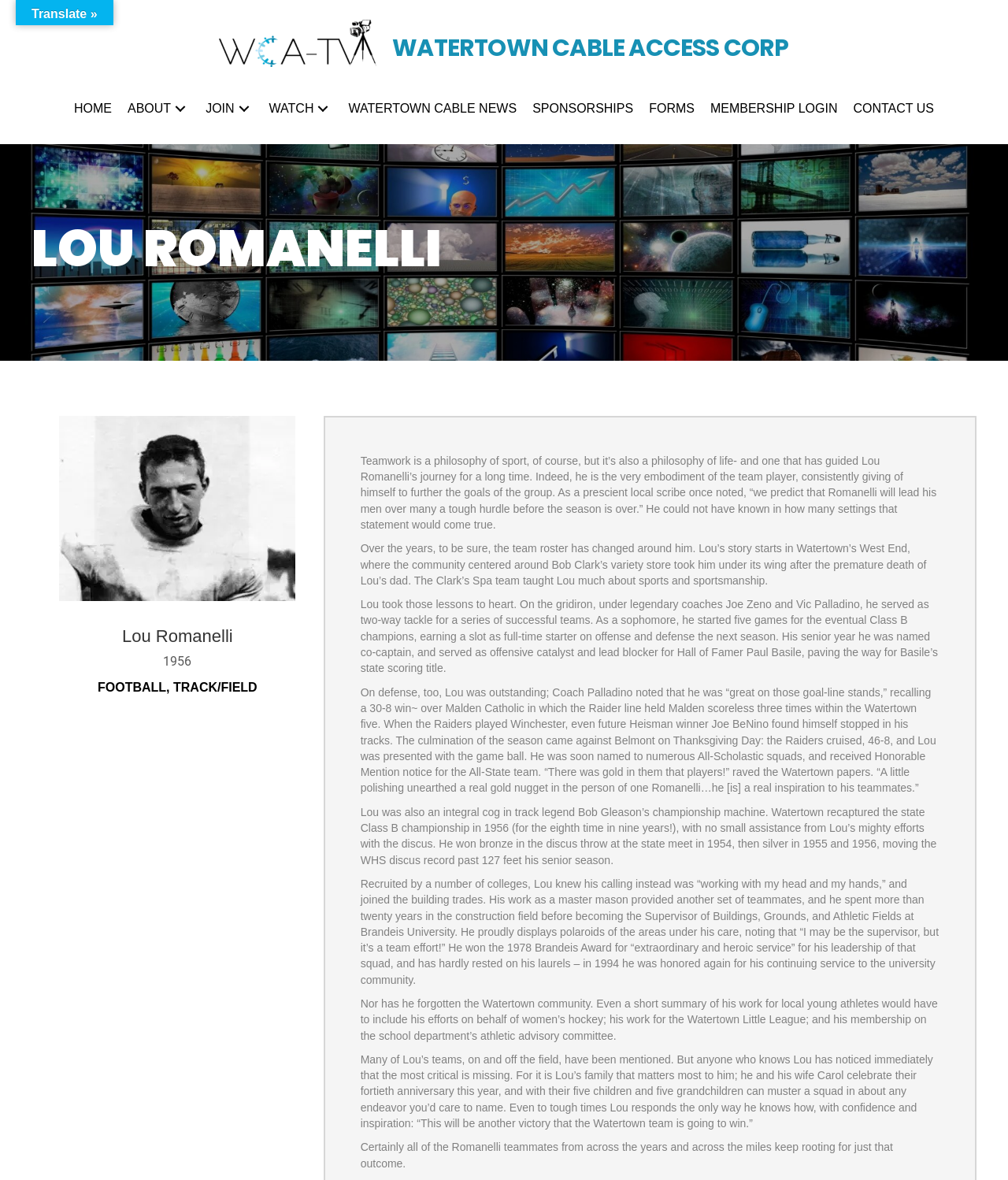Extract the primary header of the webpage and generate its text.

WATERTOWN CABLE ACCESS CORP